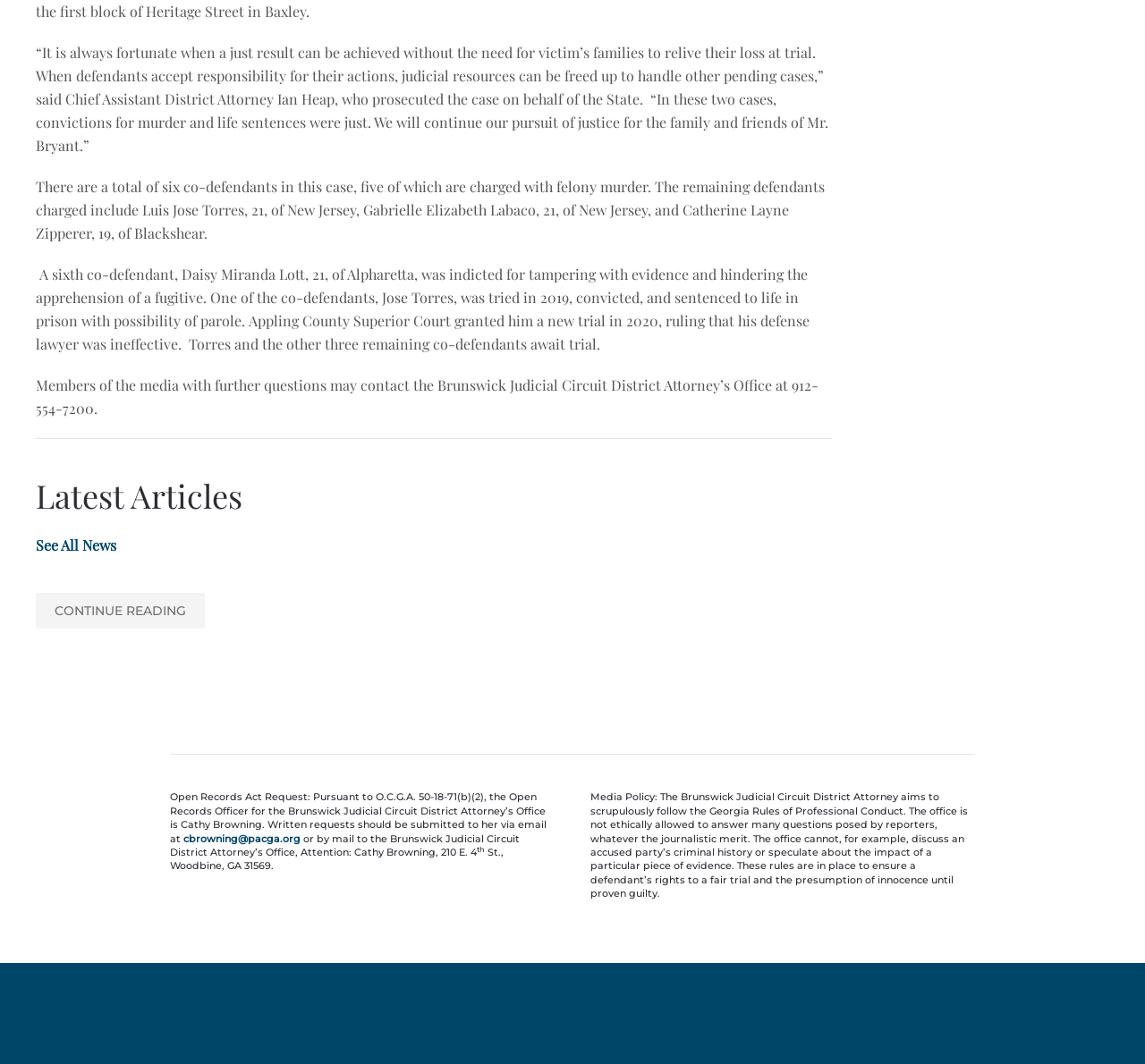Pinpoint the bounding box coordinates of the element to be clicked to execute the instruction: "Check media policy".

[0.516, 0.743, 0.852, 0.847]